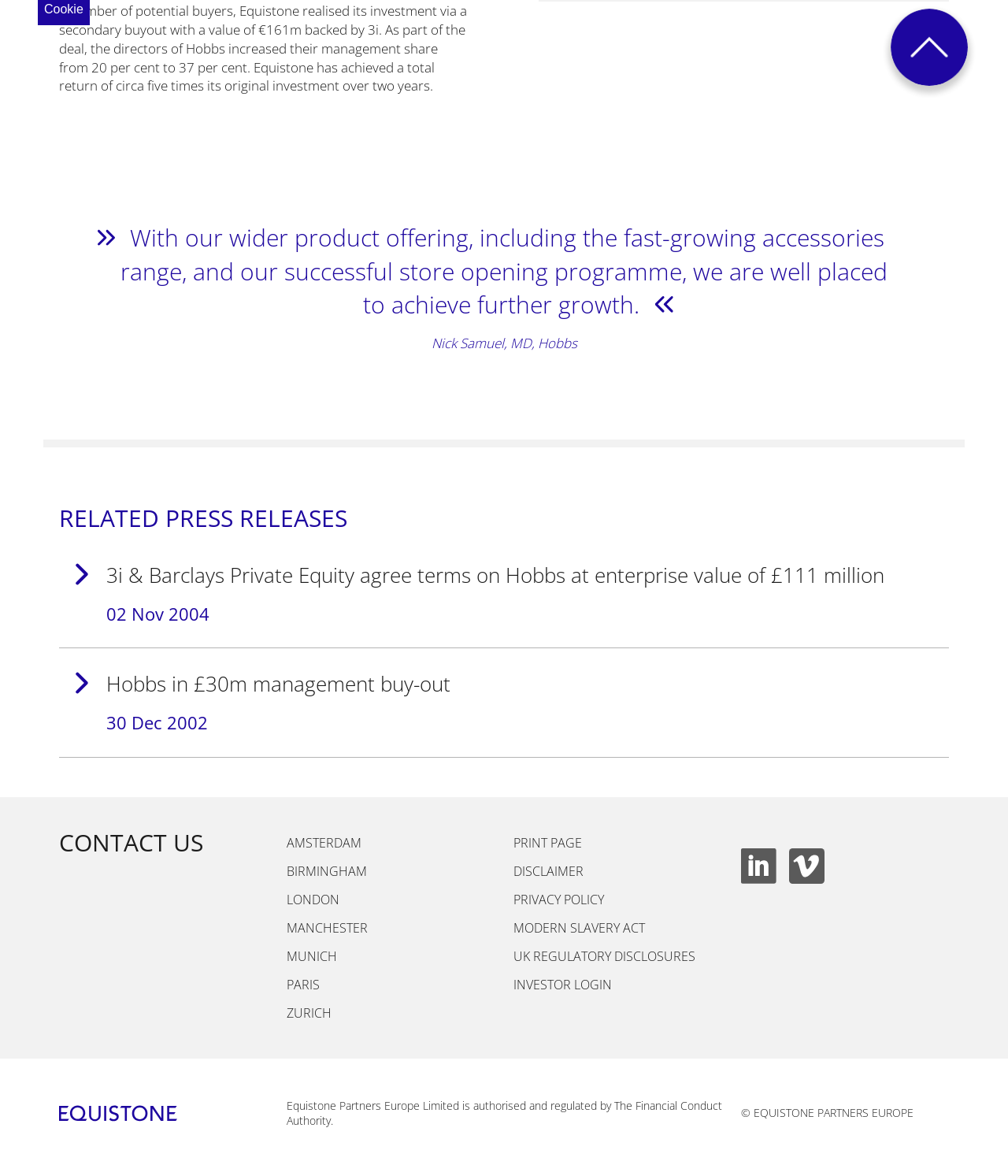Determine the bounding box coordinates of the clickable region to execute the instruction: "Go to Amsterdam". The coordinates should be four float numbers between 0 and 1, denoted as [left, top, right, bottom].

[0.284, 0.704, 0.358, 0.728]